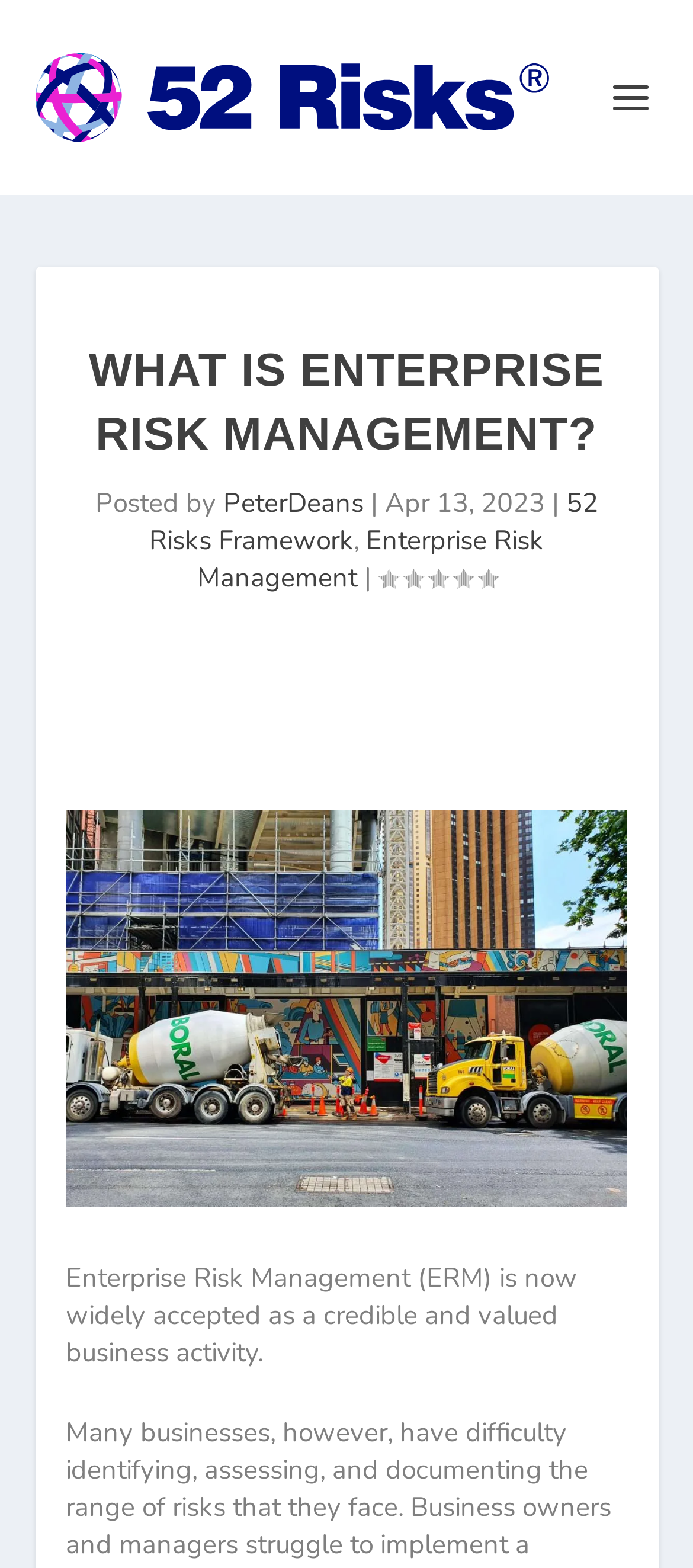What is the date of the article?
Please give a detailed and elaborate answer to the question based on the image.

The date of the article can be found by looking at the text 'Apr 13, 2023' which is located next to the author's name, indicating the date the article was posted.